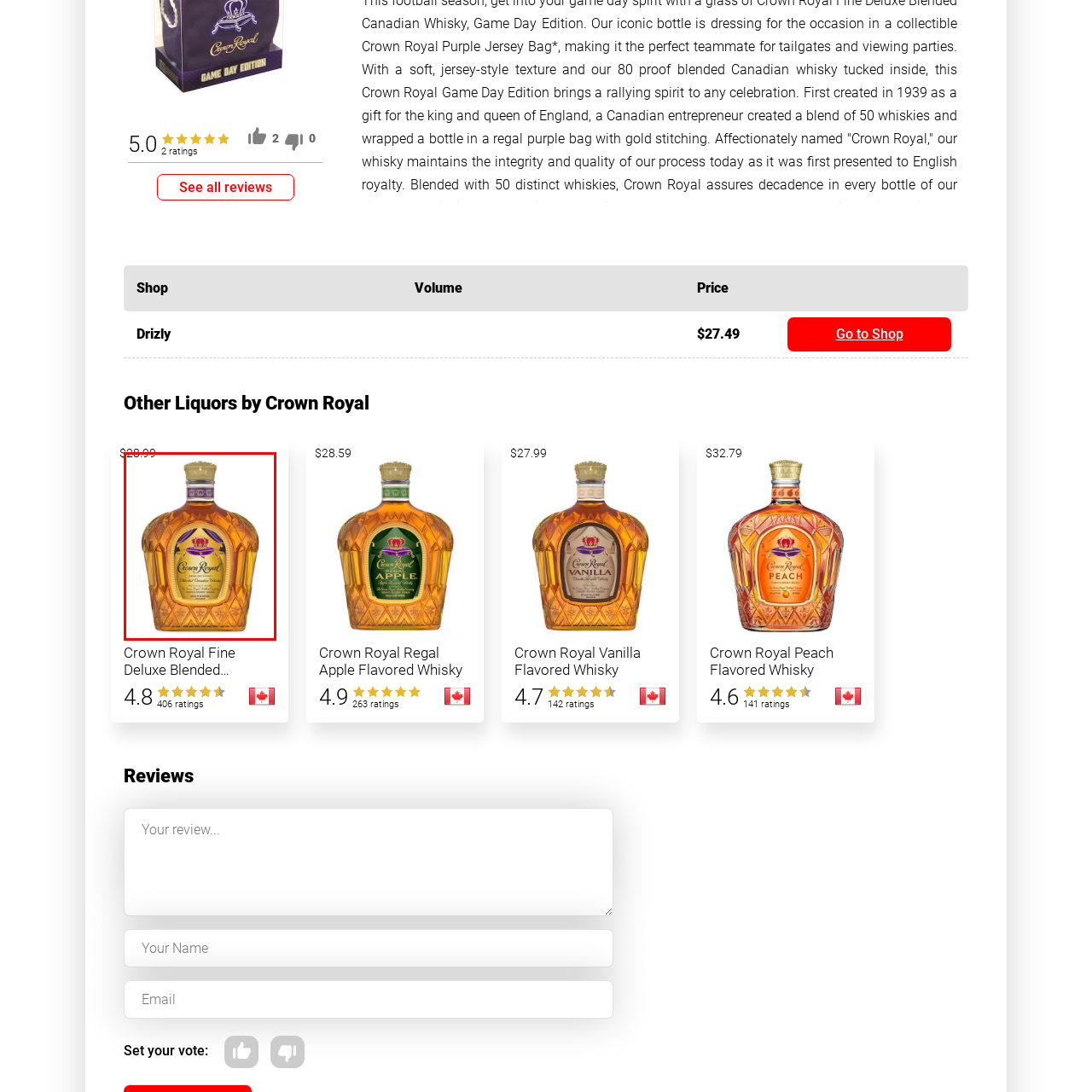Review the image segment marked with the grey border and deliver a thorough answer to the following question, based on the visual information provided: 
What is the color of the whisky?

The caption describes the whisky as being encased in a rich amber hue, which suggests that the color of the whisky is amber.